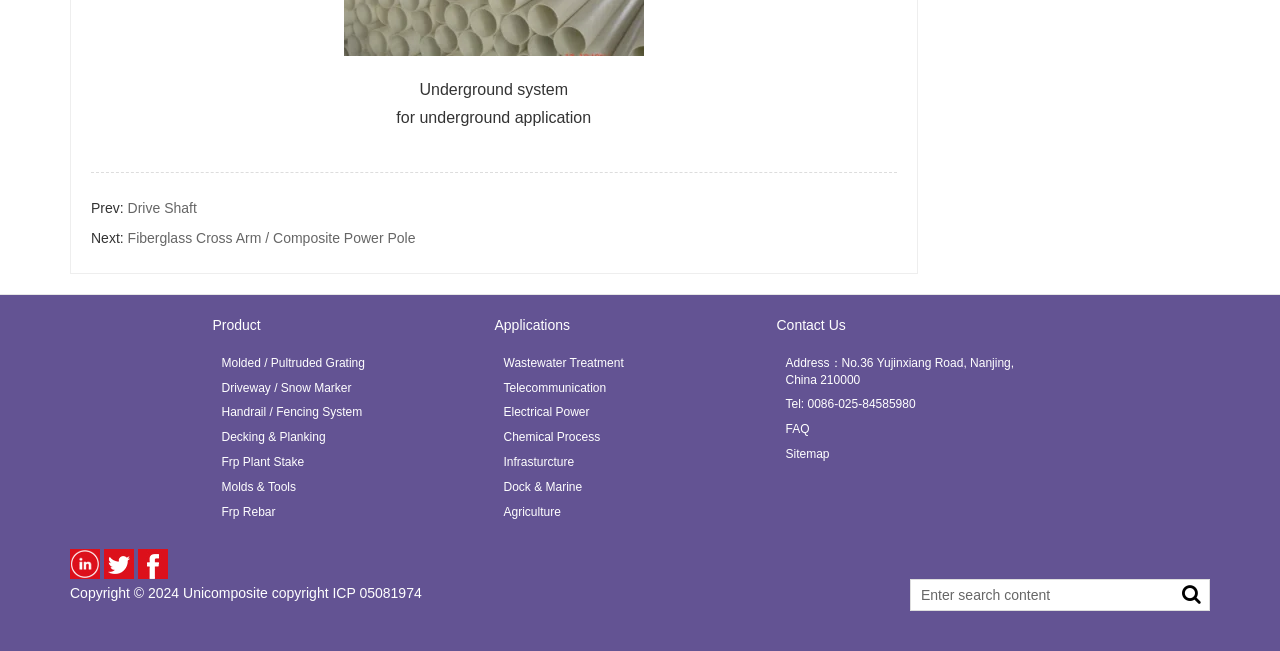Can you find the bounding box coordinates of the area I should click to execute the following instruction: "Go to the 'Applications' page"?

[0.386, 0.487, 0.445, 0.511]